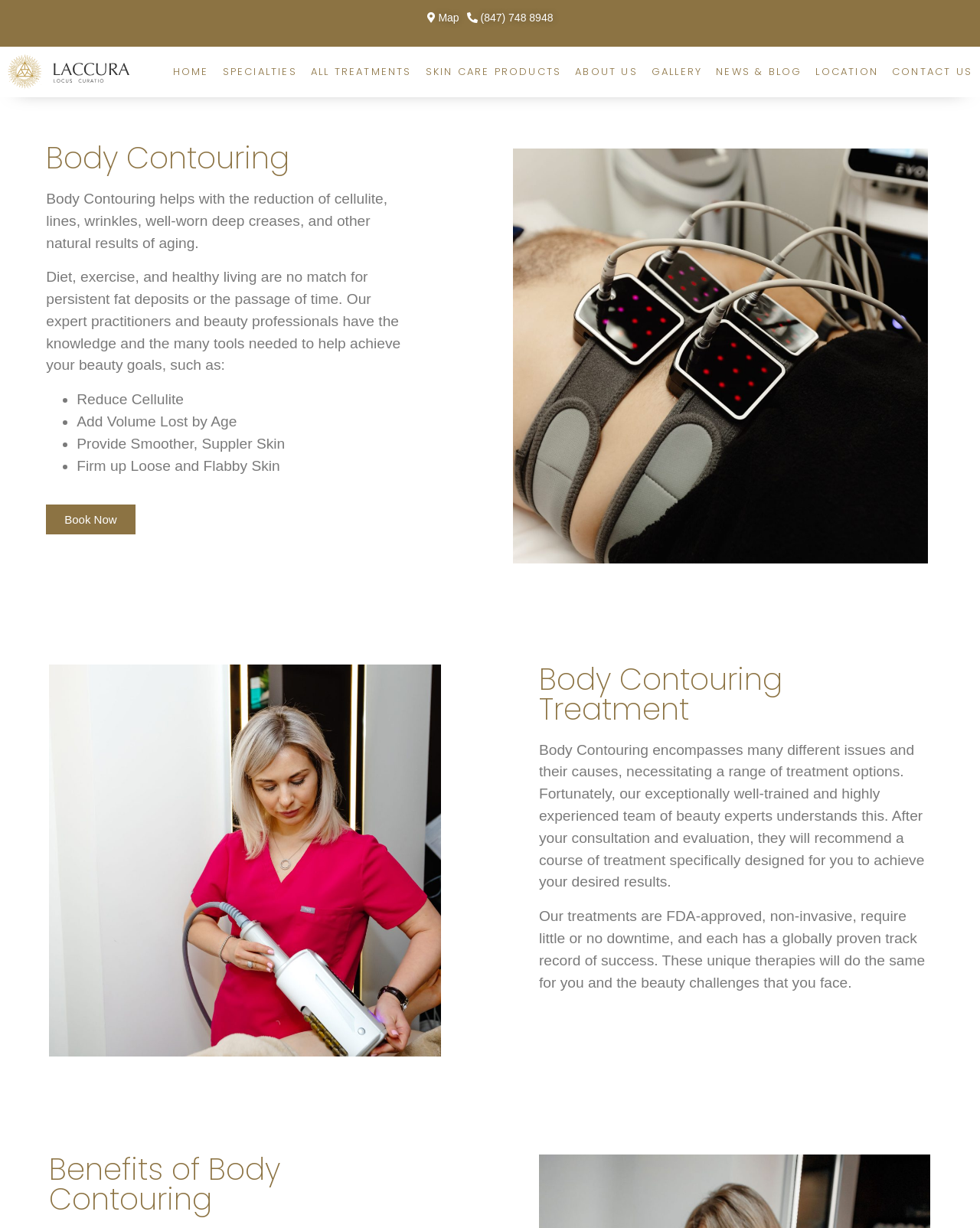Locate the bounding box of the user interface element based on this description: "News & Blog".

[0.731, 0.052, 0.818, 0.065]